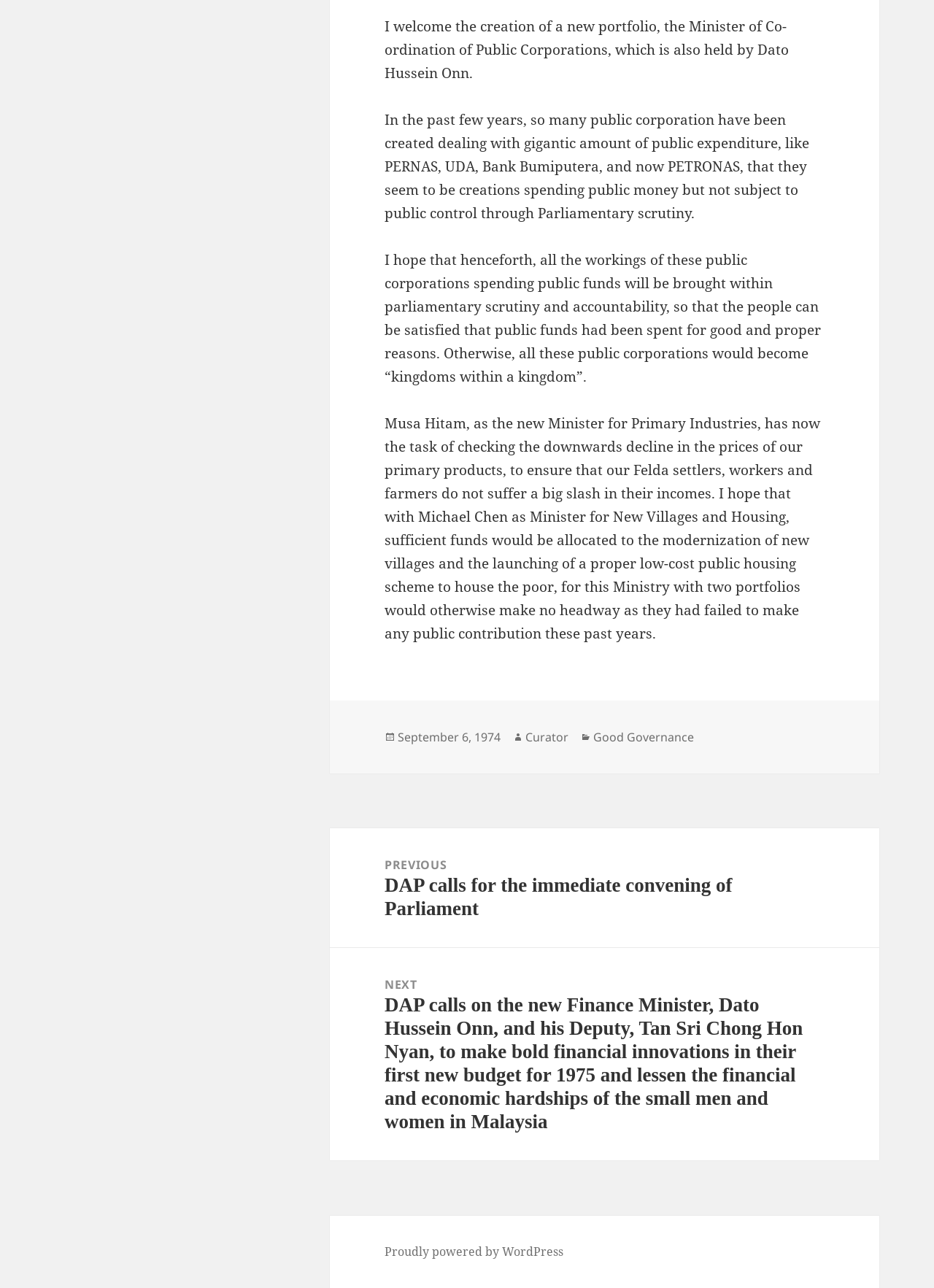Determine the bounding box coordinates in the format (top-left x, top-left y, bottom-right x, bottom-right y). Ensure all values are floating point numbers between 0 and 1. Identify the bounding box of the UI element described by: Curator

[0.563, 0.566, 0.609, 0.579]